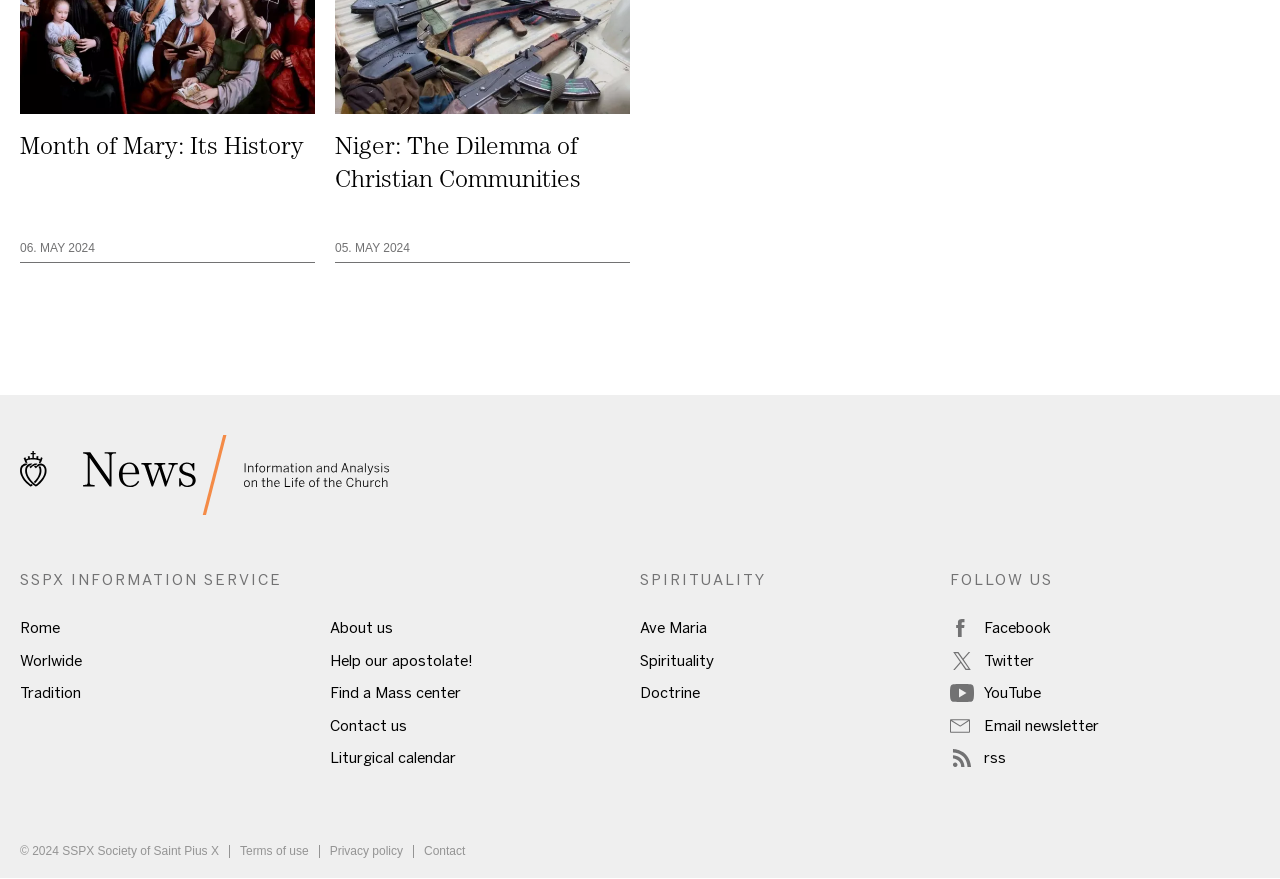Please specify the bounding box coordinates for the clickable region that will help you carry out the instruction: "Go to Rome".

[0.016, 0.704, 0.047, 0.725]